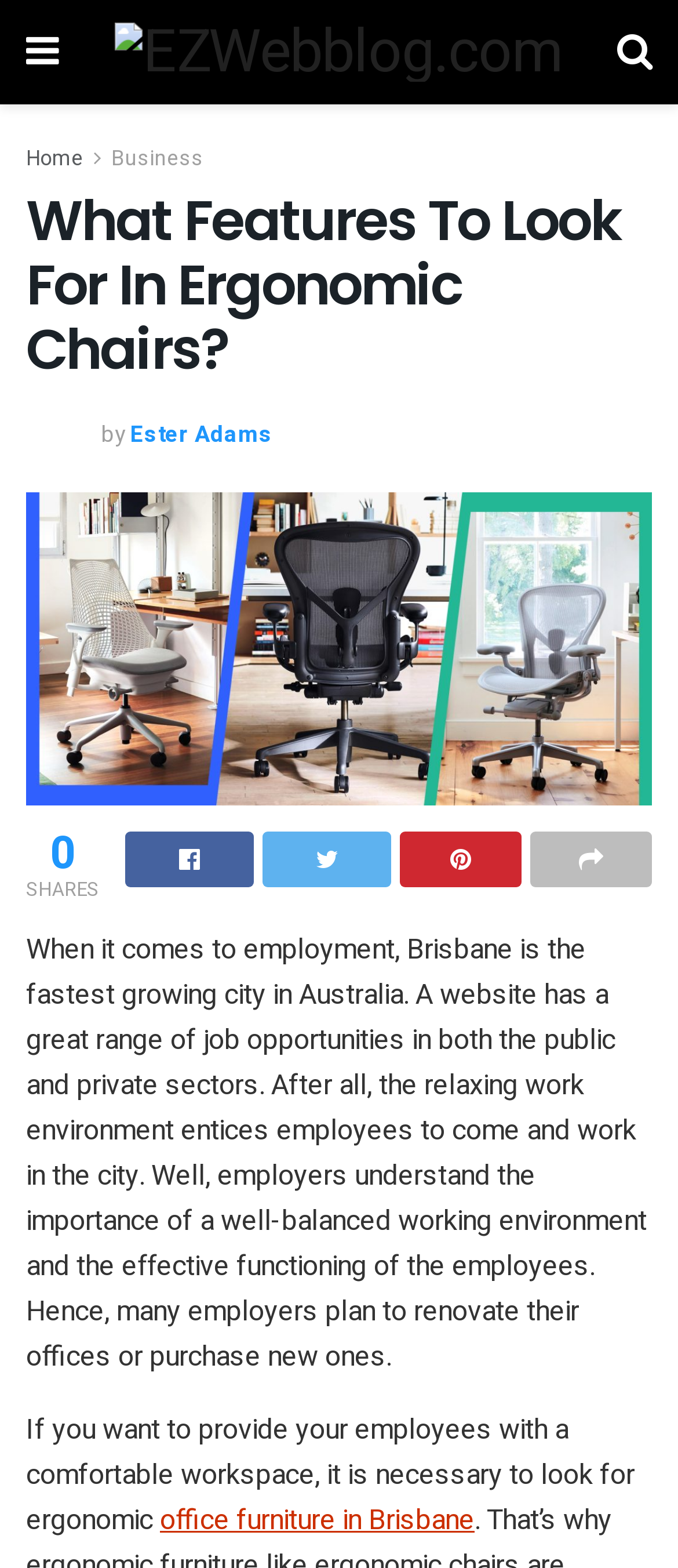Please answer the following question using a single word or phrase: 
What is the purpose of providing ergonomic office furniture?

Comfortable workspace